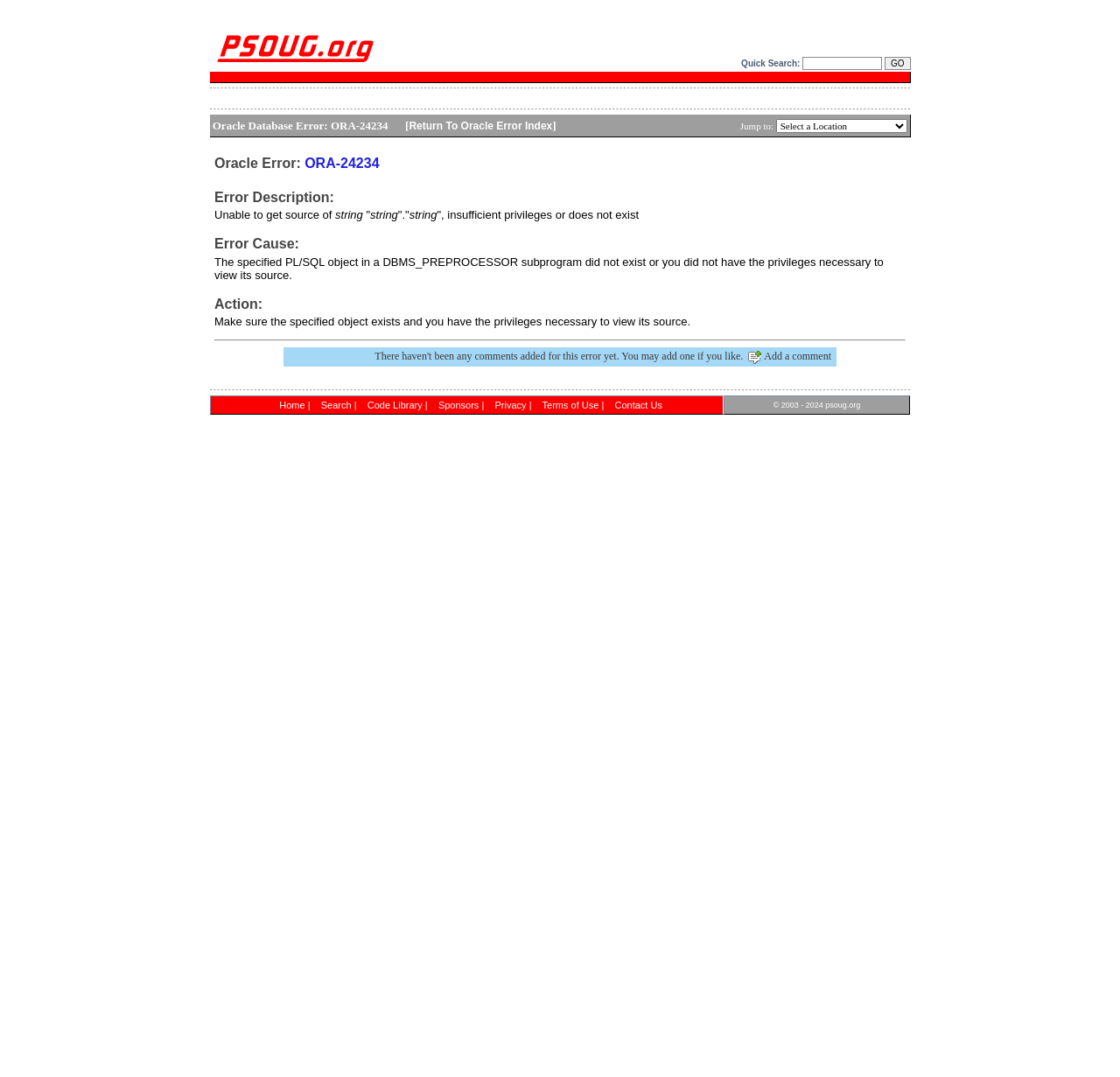Kindly respond to the following question with a single word or a brief phrase: 
What is the error code described on this page?

ORA-24234